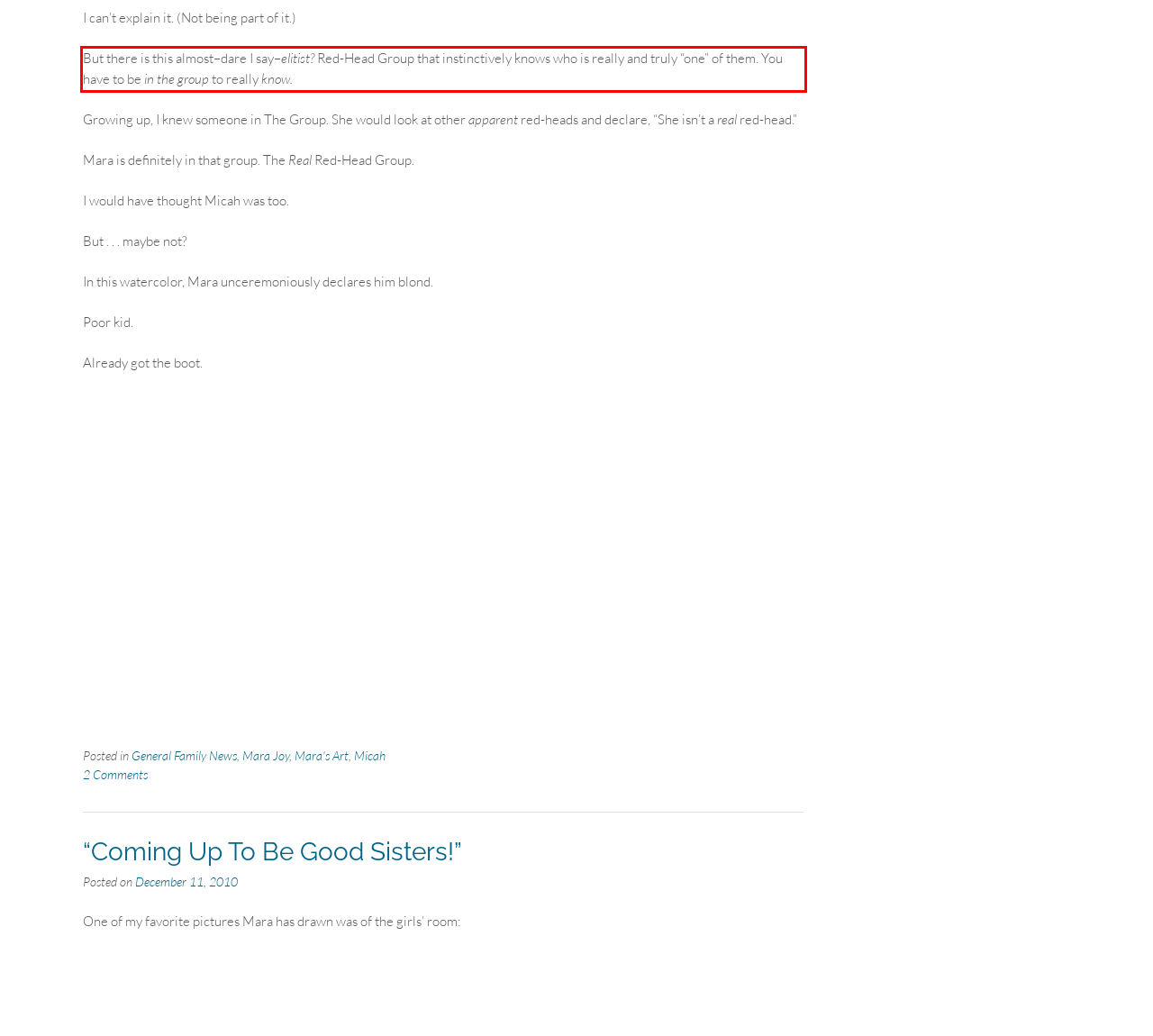Within the screenshot of the webpage, locate the red bounding box and use OCR to identify and provide the text content inside it.

But there is this almost–dare I say–elitist? Red-Head Group that instinctively knows who is really and truly “one” of them. You have to be in the group to really know.